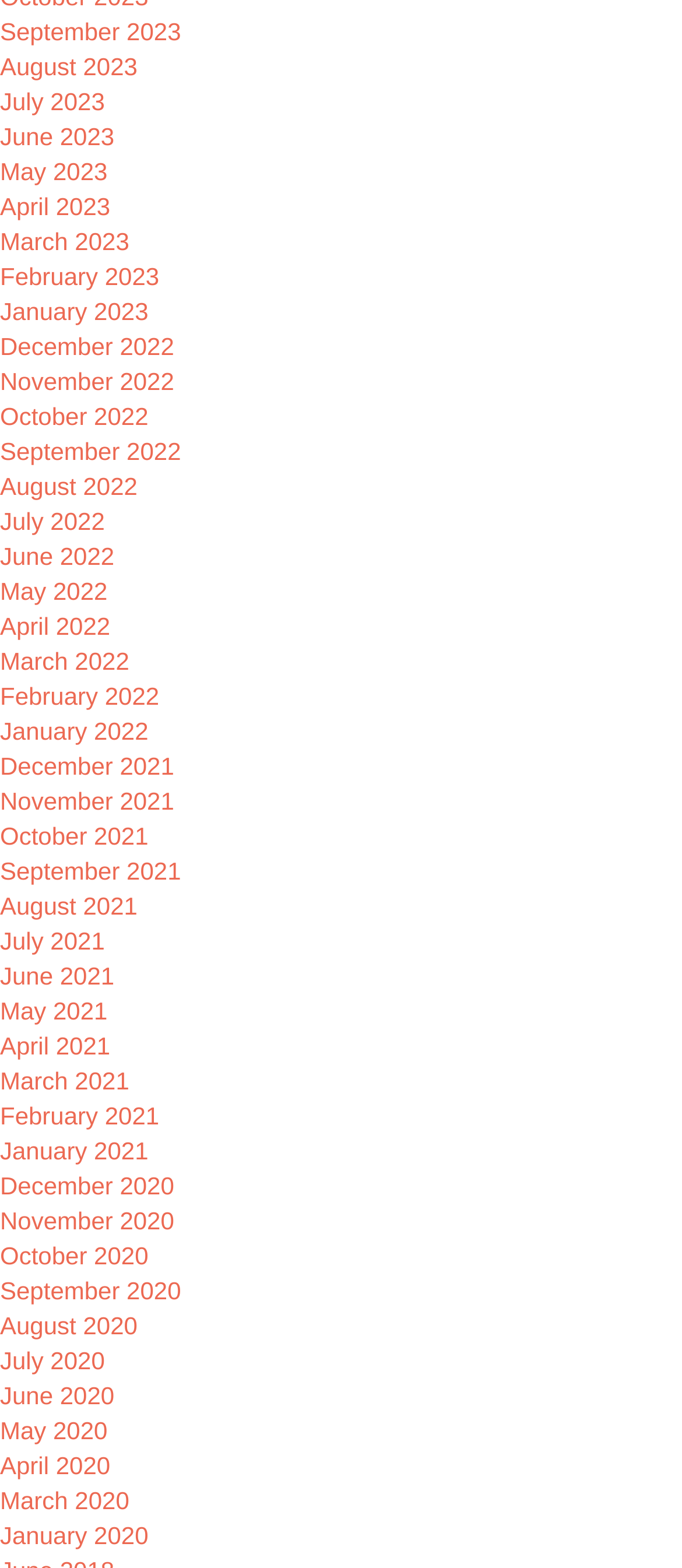Using the provided element description: "September 2020", determine the bounding box coordinates of the corresponding UI element in the screenshot.

[0.0, 0.814, 0.265, 0.832]